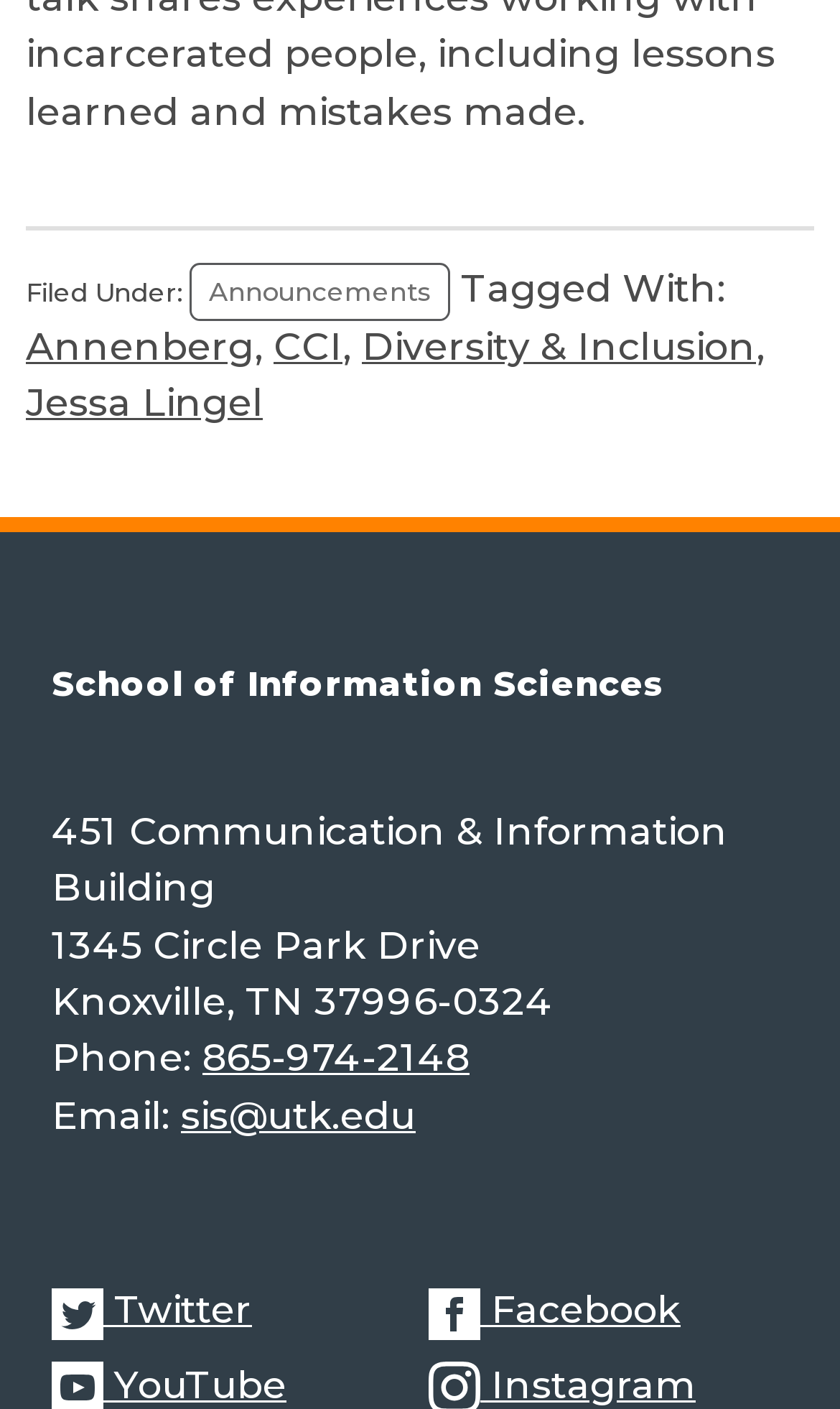Determine the bounding box coordinates for the clickable element to execute this instruction: "Email sis@utk.edu". Provide the coordinates as four float numbers between 0 and 1, i.e., [left, top, right, bottom].

[0.215, 0.775, 0.495, 0.807]